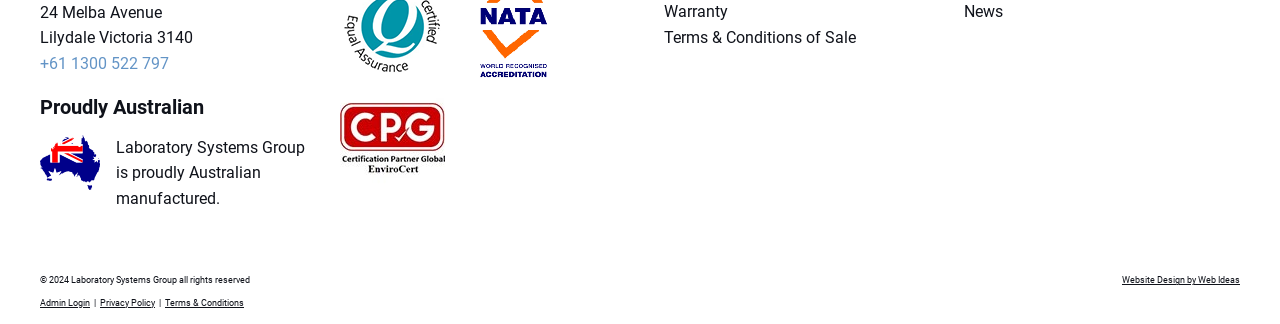What are the three main links at the top of the webpage?
Please answer the question with a single word or phrase, referencing the image.

Warranty, Terms & Conditions of Sale, News